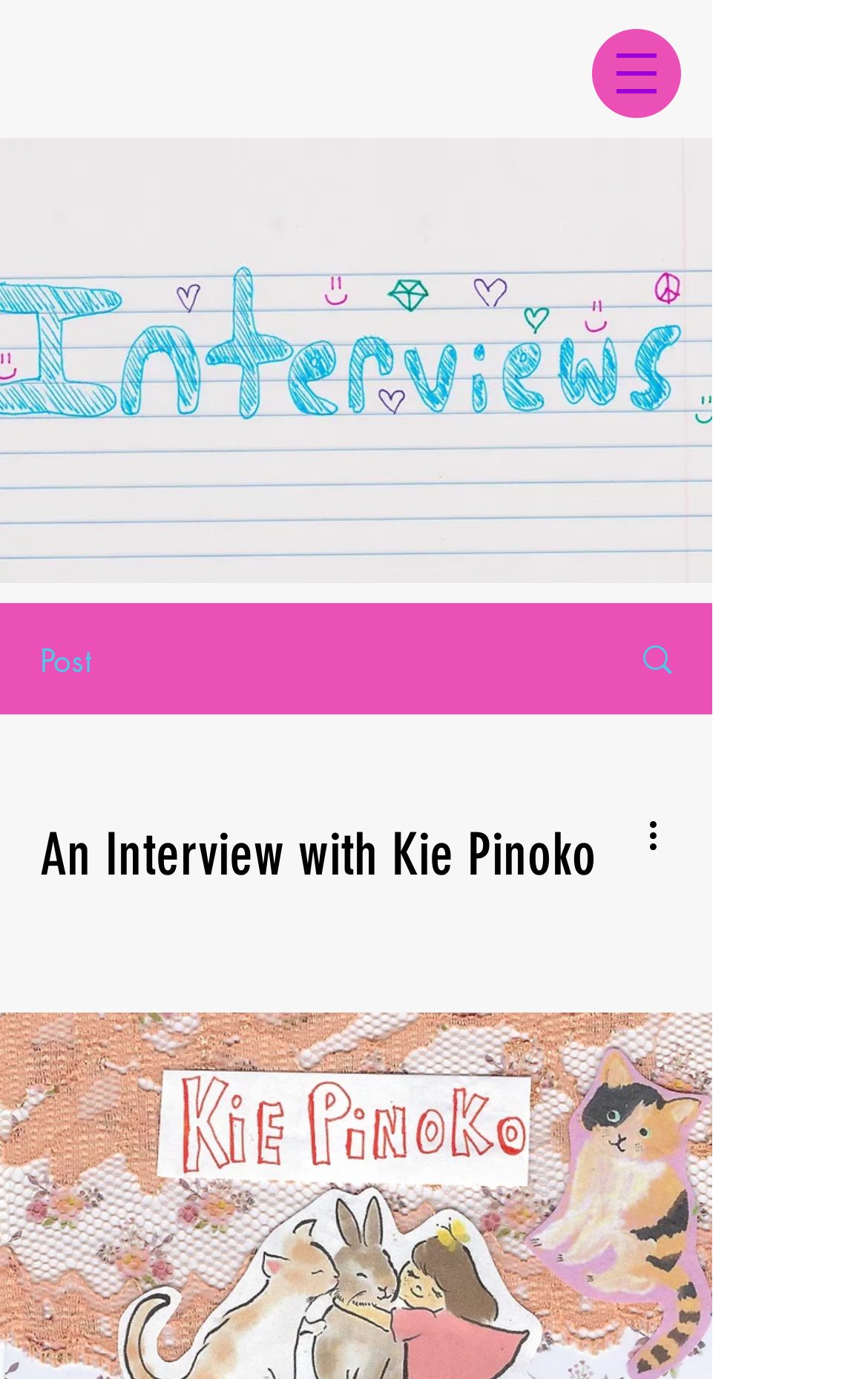Articulate a complete and detailed caption of the webpage elements.

The webpage is an article titled "An Interview with Kie Pinoko". At the top, there is a navigation menu labeled "Site" on the right side, which contains a button with a popup menu and an image. Below the navigation menu, on the left side, there is a static text "Post". 

On the right side, there is a link with an image, and below it, there is a button "More actions" with an image. When the button is pressed, a dropdown menu appears. 

The main content of the webpage is the interview article, which is headed by a title "An Interview with Kie Pinoko" located below the navigation menu and the link. The title is positioned roughly in the middle of the page.